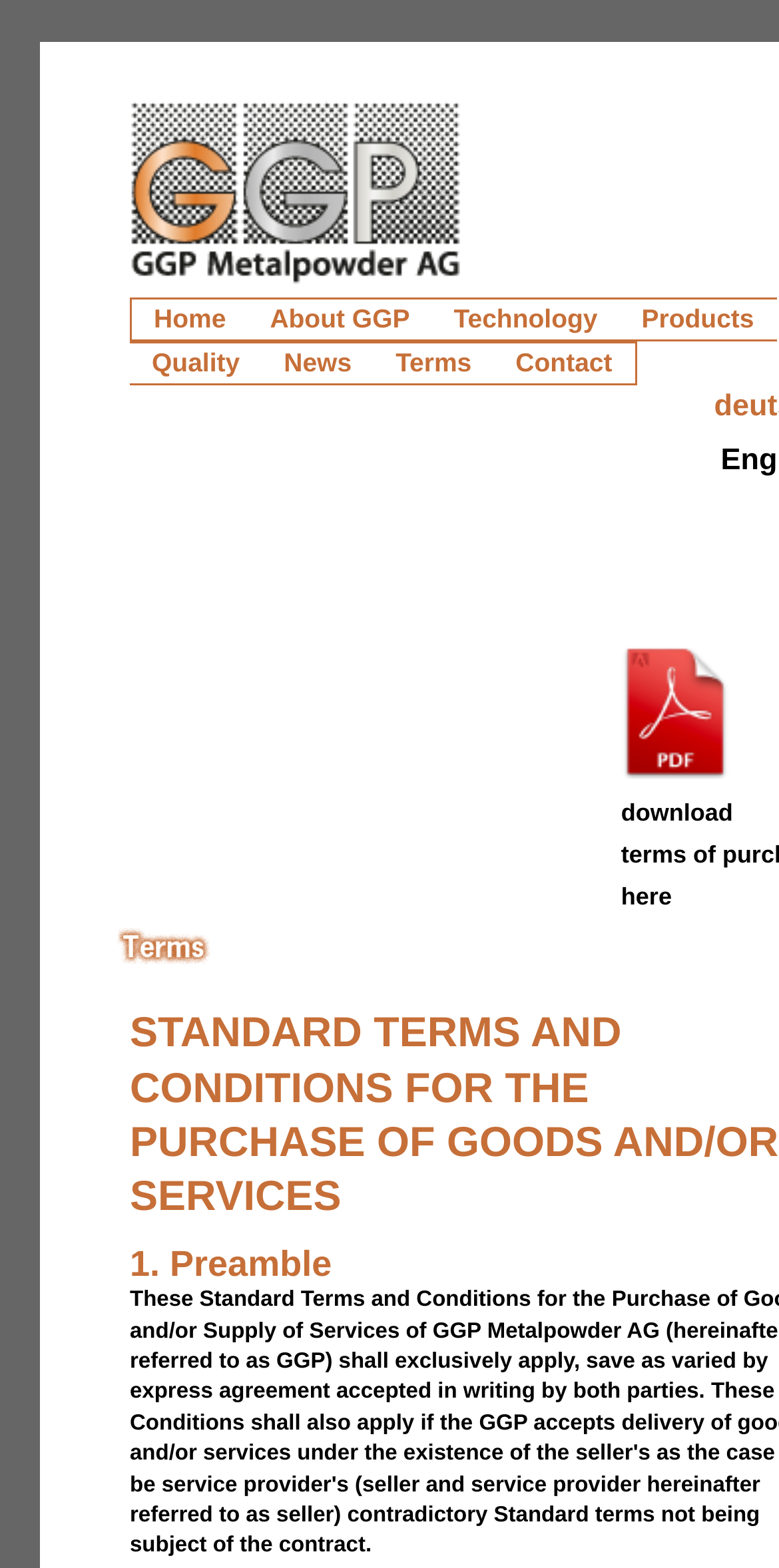What is the text next to the 'Download PDF' image?
Using the information from the image, give a concise answer in one word or a short phrase.

here